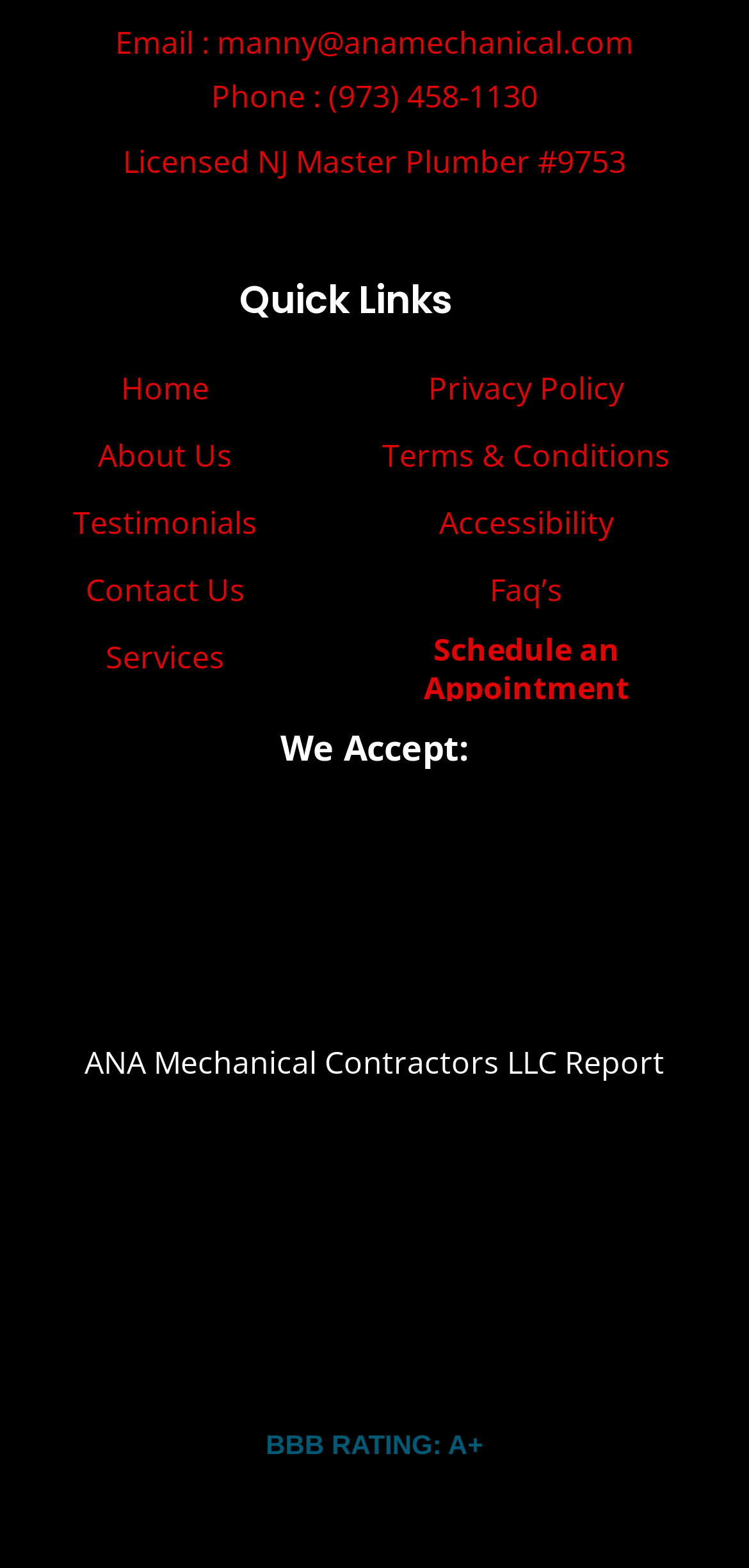Please answer the following question using a single word or phrase: 
What is the email address of the contact?

manny@anamechanical.com